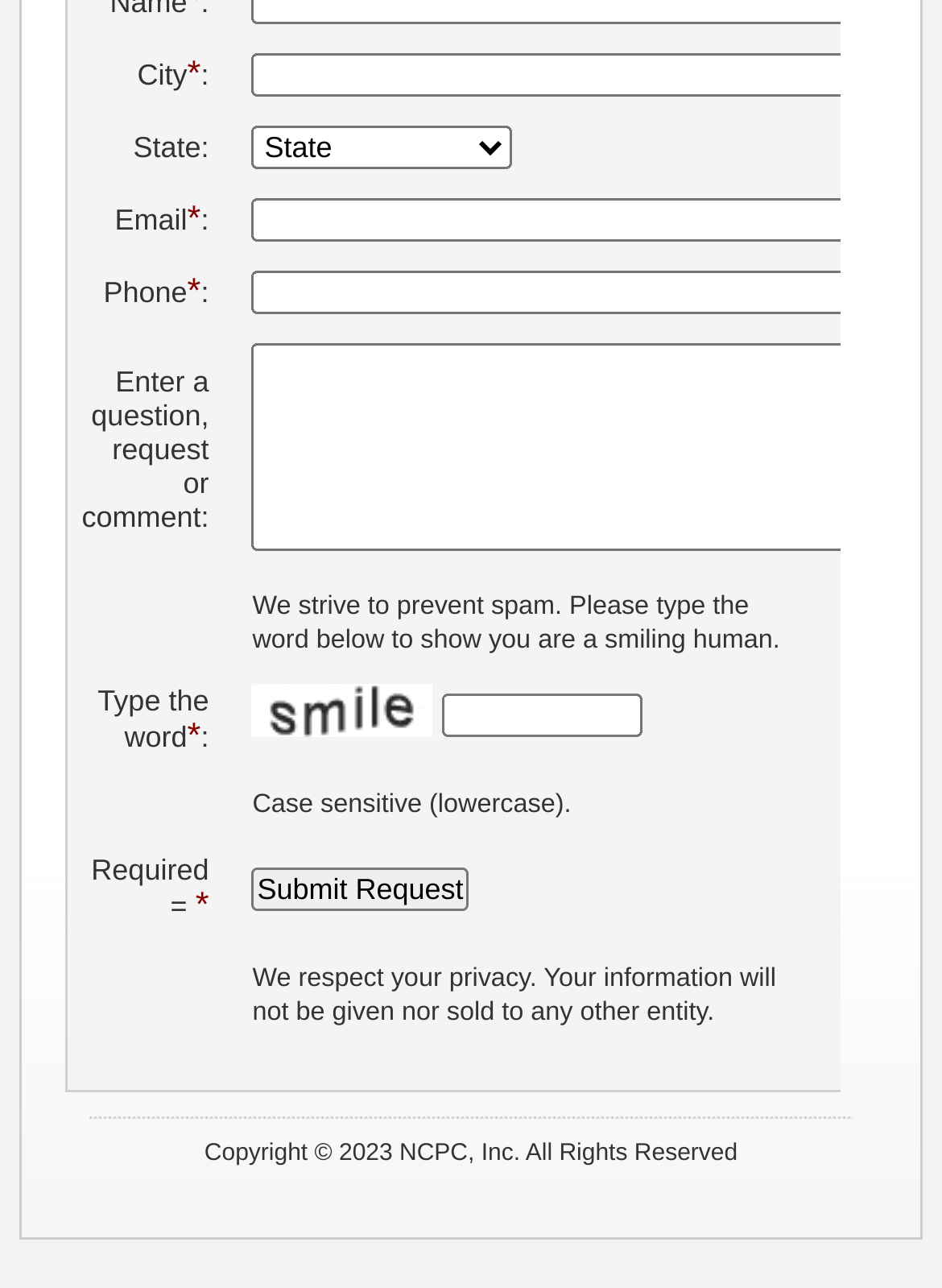What is the purpose of the 'Submit Request' button?
Provide an in-depth and detailed answer to the question.

The 'Submit Request' button is used to submit the form after users have filled in the required fields and completed the CAPTCHA verification.